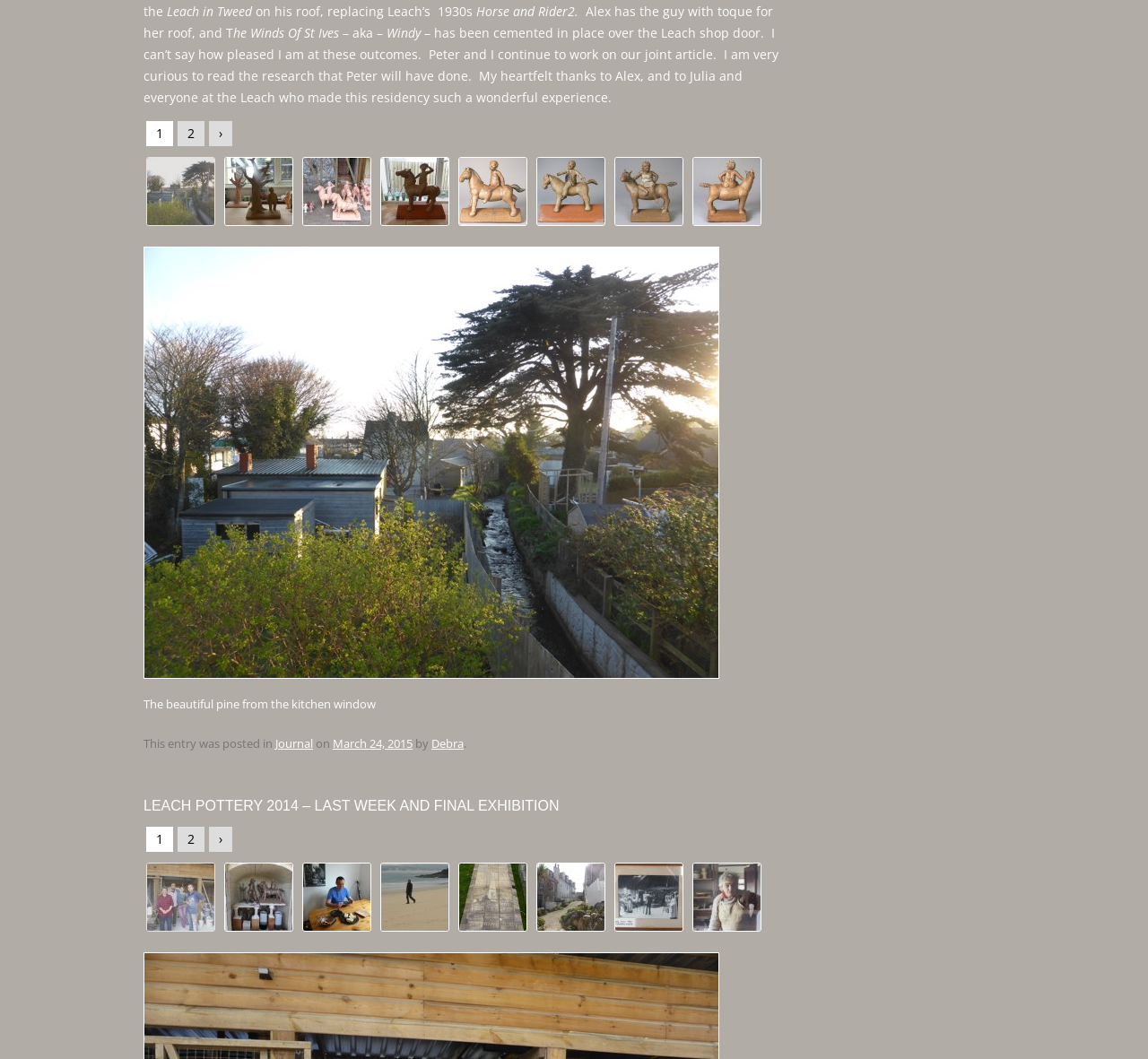Given the element description March 24, 2015, identify the bounding box coordinates for the UI element on the webpage screenshot. The format should be (top-left x, top-left y, bottom-right x, bottom-right y), with values between 0 and 1.

[0.29, 0.694, 0.359, 0.709]